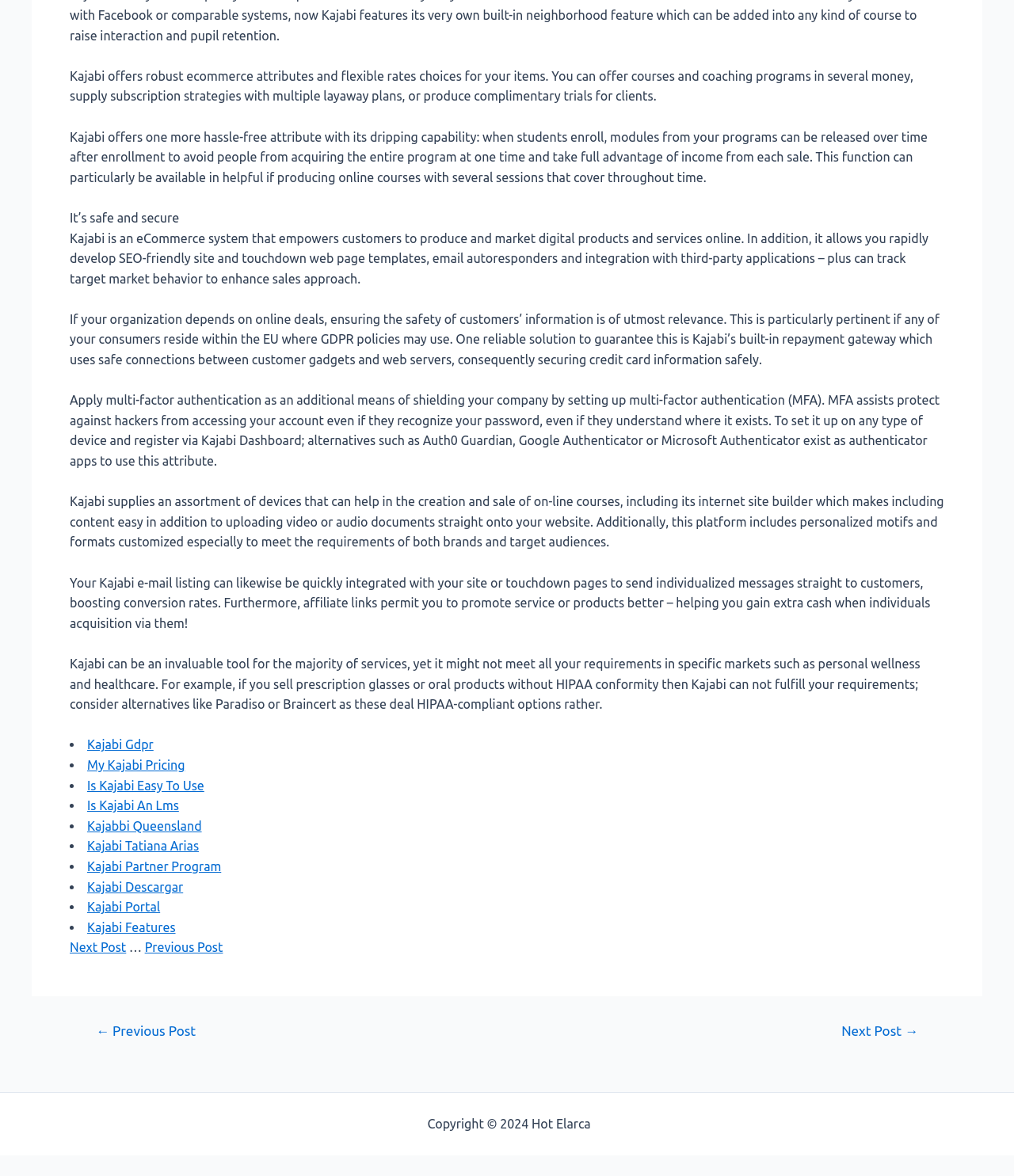Give a one-word or short phrase answer to this question: 
How does Kajabi ensure customer information security?

Built-in payment gateway and MFA